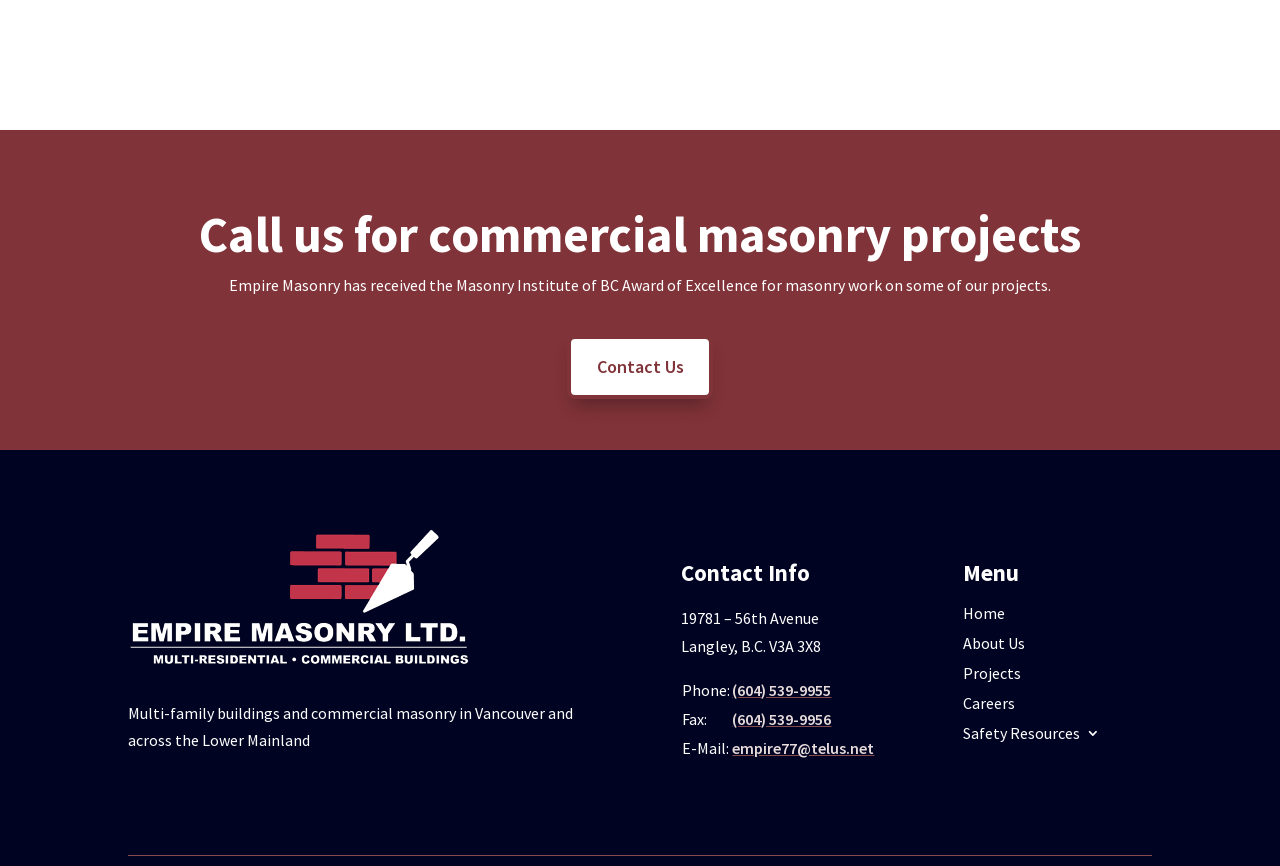What type of buildings does Empire Masonry work on?
Answer the question with a detailed explanation, including all necessary information.

I found this information in the StaticText element with the text 'Multi-family buildings and commercial masonry in Vancouver and across the Lower Mainland' which describes the type of projects Empire Masonry works on.